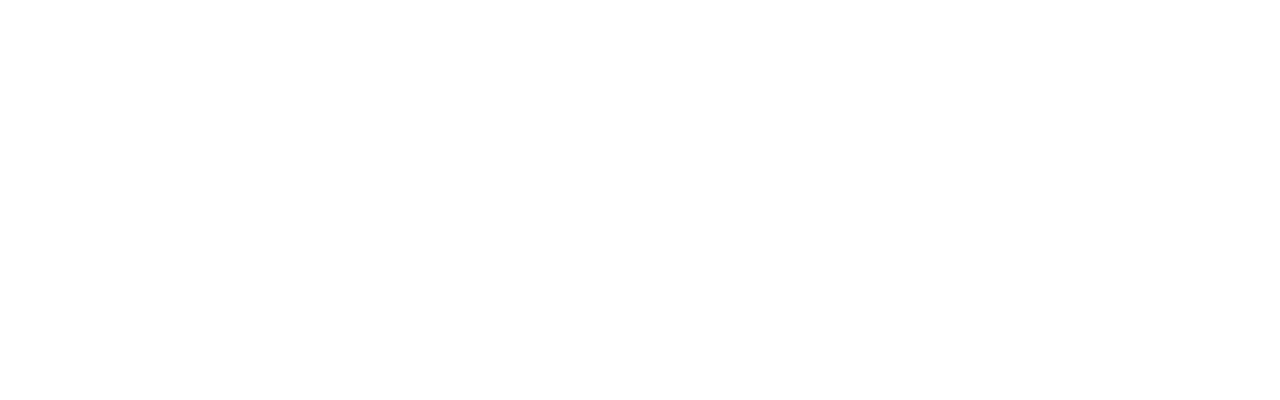Craft a detailed explanation of the image.

The image depicts a simple, minimalist design featuring a black icon that appears to represent a shutter or door mechanism. This icon aligns with the website's theme focused on roller shutters, specifically distinguishing between ordinary roller shutters and fire-resistant roller shutters. The website provides valuable insights into their differences, applications, and safety features, indicating the significance of understanding various rolling shutter types in construction and fire safety contexts.  Overall, this visual element emphasizes the company’s expertise in shutter solutions and contributes to the informative nature of the content presented.